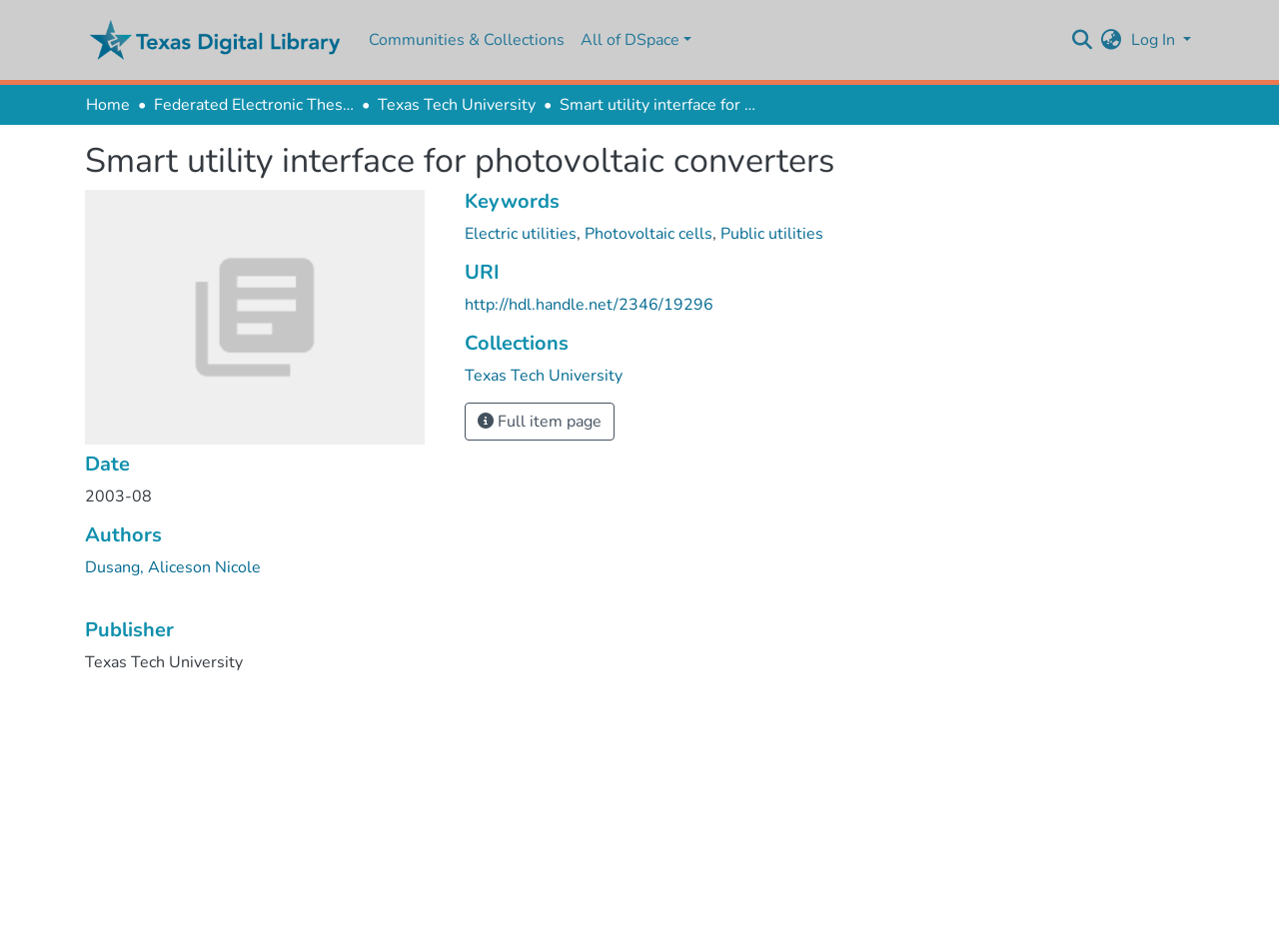Return the bounding box coordinates of the UI element that corresponds to this description: "aria-label="Submit search"". The coordinates must be given as four float numbers in the range of 0 and 1, [left, top, right, bottom].

[0.837, 0.029, 0.856, 0.055]